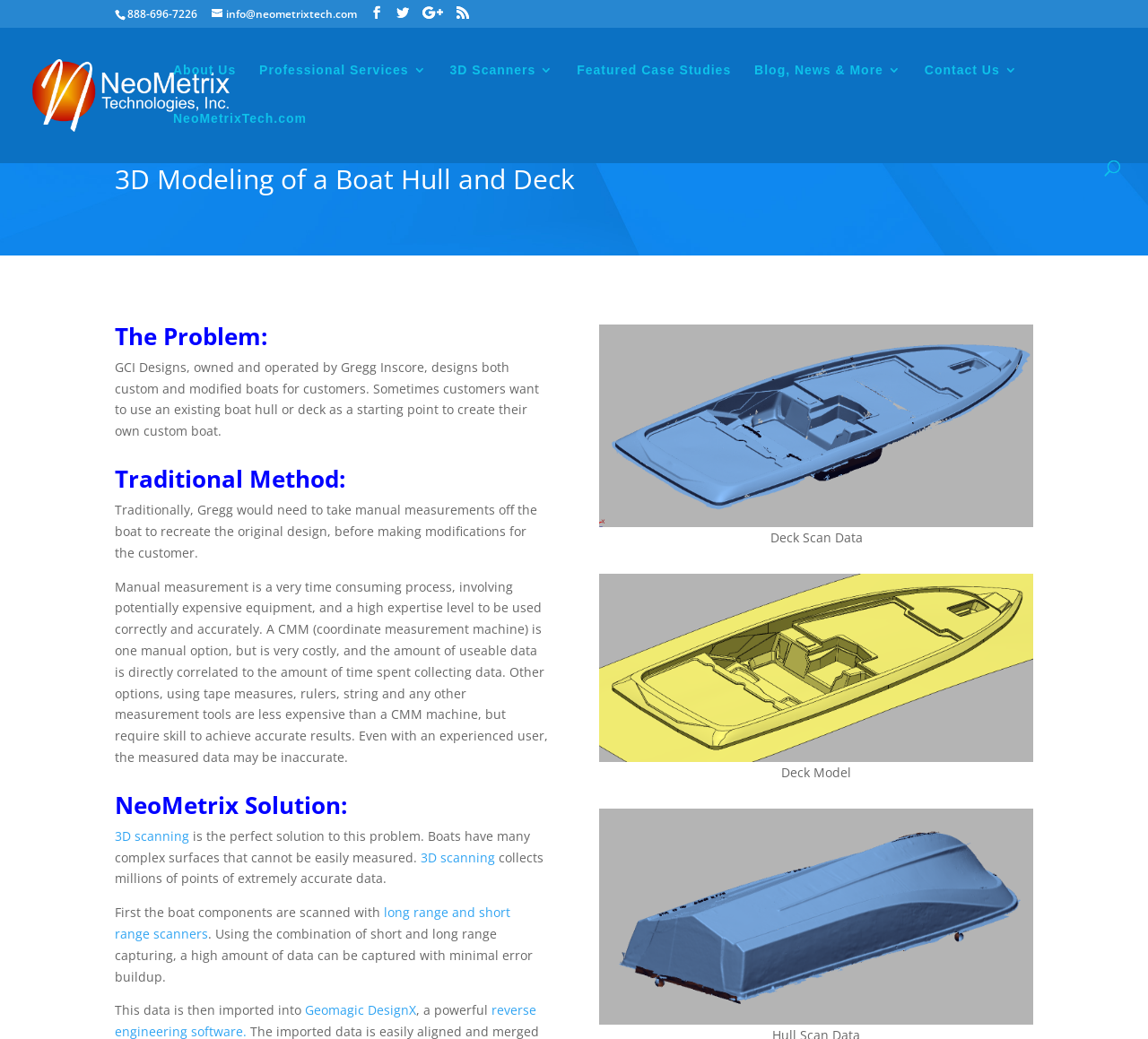Give a detailed explanation of the elements present on the webpage.

The webpage is about 3D modeling of a boat hull and deck, specifically highlighting the services of GCI Designs and the benefits of using 3D scanning technology. 

At the top of the page, there is a phone number "888-696-7226" and an email address "info@neometrixtech.com" along with some social media links. Below this, there is a logo of "3dscanningservices.net" with a link to the website. 

The main content of the page is divided into sections, starting with a heading "3D Modeling of a Boat Hull and Deck". The first section describes the problem of designing custom boats, where customers may want to use an existing boat hull or deck as a starting point. 

Below this, there is a section titled "The Problem", which explains the traditional method of taking manual measurements of the boat to recreate the original design. This process is described as time-consuming, expensive, and prone to errors. 

The next section, "Traditional Method", provides more details about the manual measurement process, including the use of coordinate measurement machines (CMM) and other measurement tools. 

The "NeoMetrix Solution" section introduces 3D scanning as a more efficient and accurate solution to the problem. It explains how 3D scanning can collect millions of points of data, which can then be imported into design software to create a precise model of the boat. 

There are also some images or graphics on the page, including a "Deck Scan Data" and a "Deck Model", which are likely related to the 3D scanning process. 

At the bottom of the page, there are several links to other sections of the website, including "About Us", "Professional Services", "3D Scanners", "Featured Case Studies", "Blog, News & More", and "Contact Us". There is also a search box at the bottom left corner of the page.